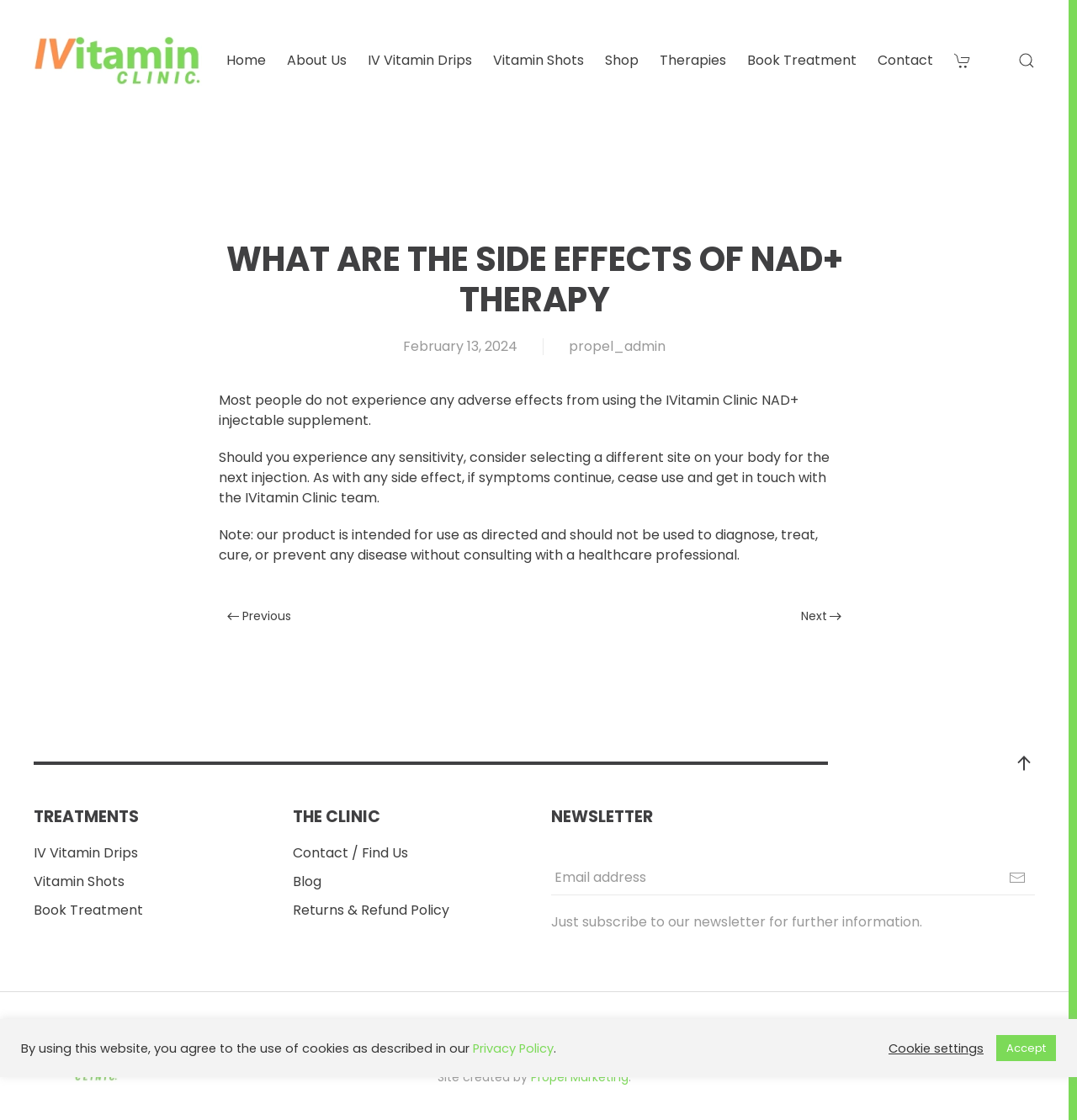Locate the bounding box coordinates of the UI element described by: "propel_admin". Provide the coordinates as four float numbers between 0 and 1, formatted as [left, top, right, bottom].

[0.528, 0.301, 0.618, 0.319]